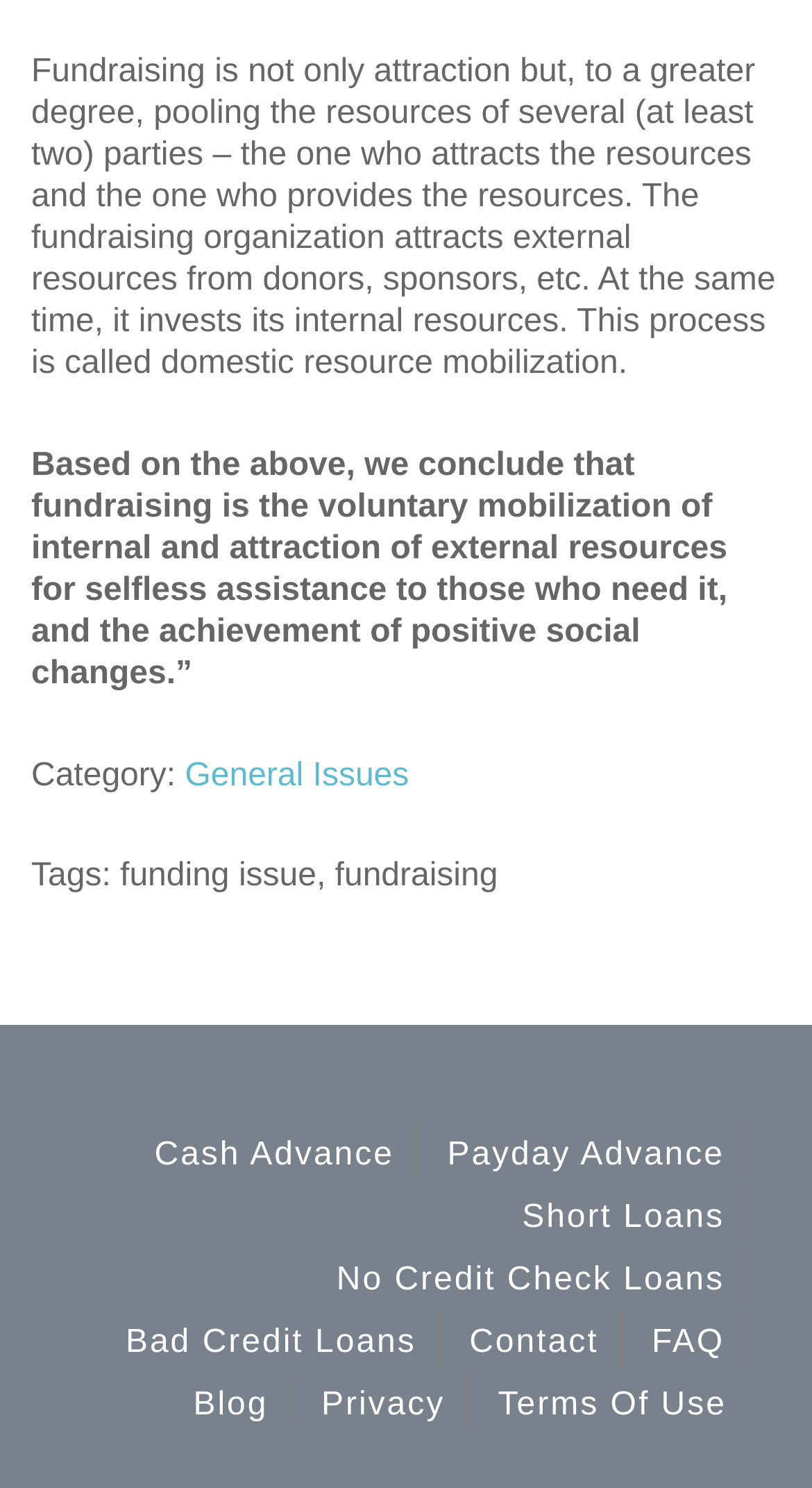What is the last link in the bottom section of the webpage?
Based on the image, give a concise answer in the form of a single word or short phrase.

Terms Of Use